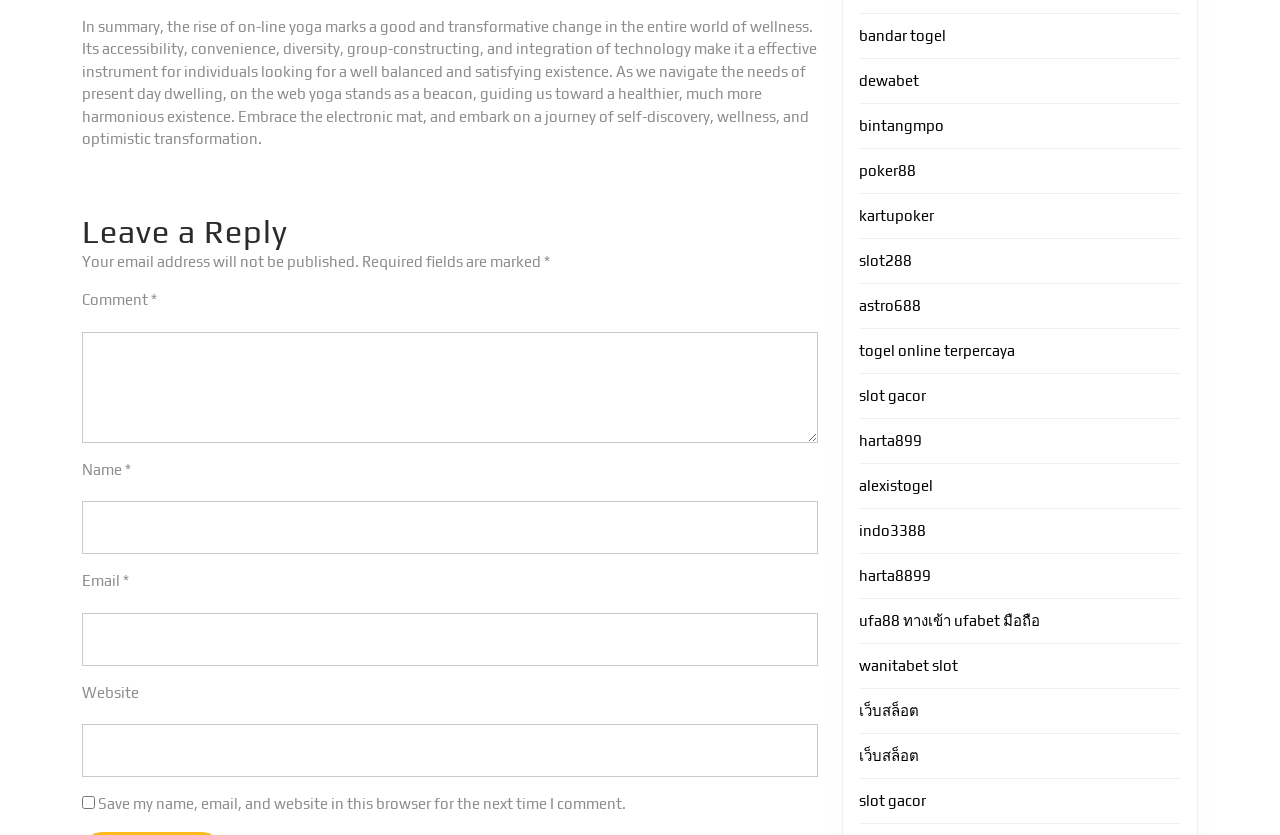How many links are on the webpage?
Based on the image, answer the question with as much detail as possible.

There are 18 links on the webpage, which are located at the bottom of the page and appear to be related to online gaming and betting websites.